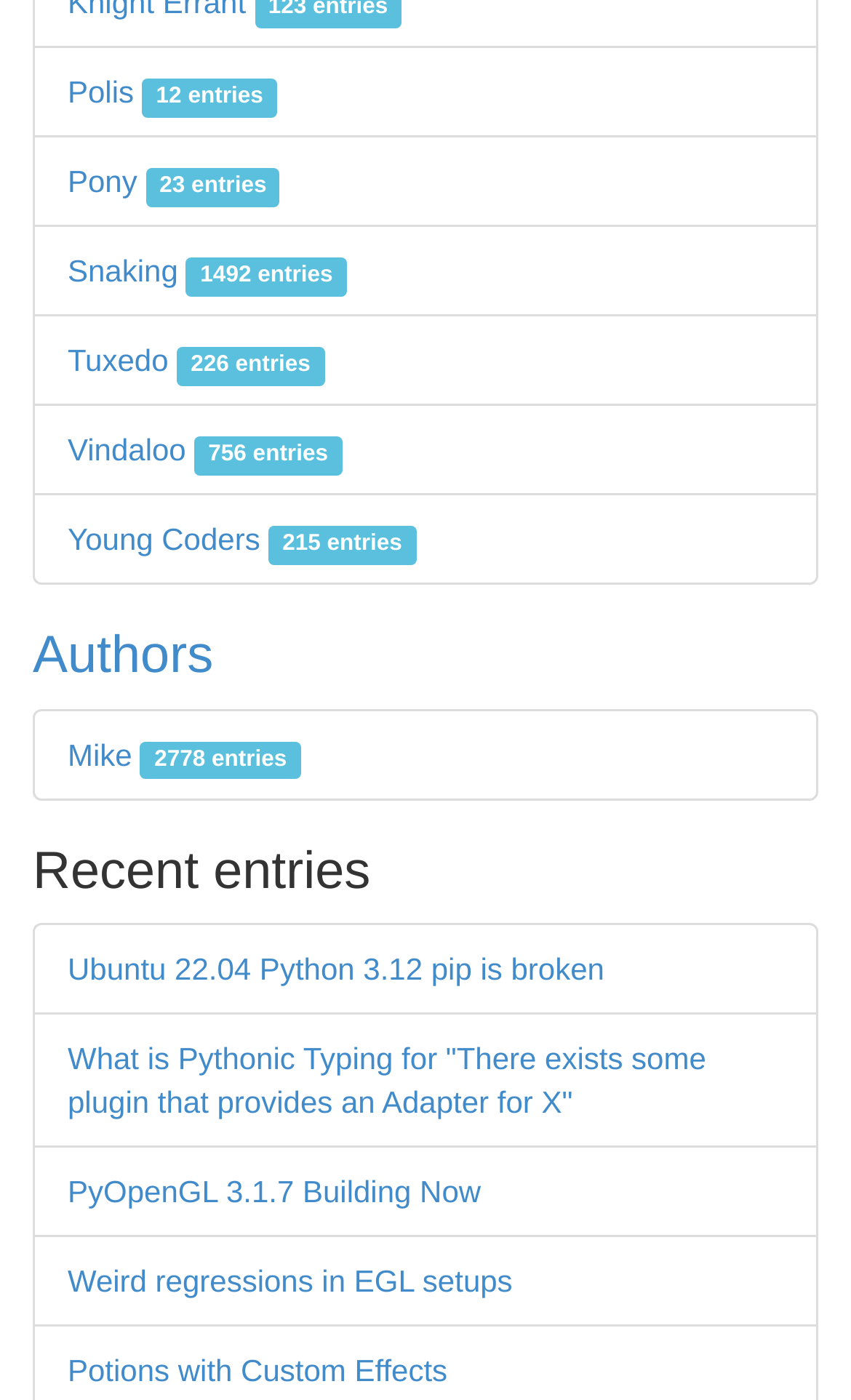Please answer the following question as detailed as possible based on the image: 
What is the name of the author with the most entries?

By examining the links on the webpage, I found that 'Mike' has 2778 entries, which is the highest number of entries among all authors.